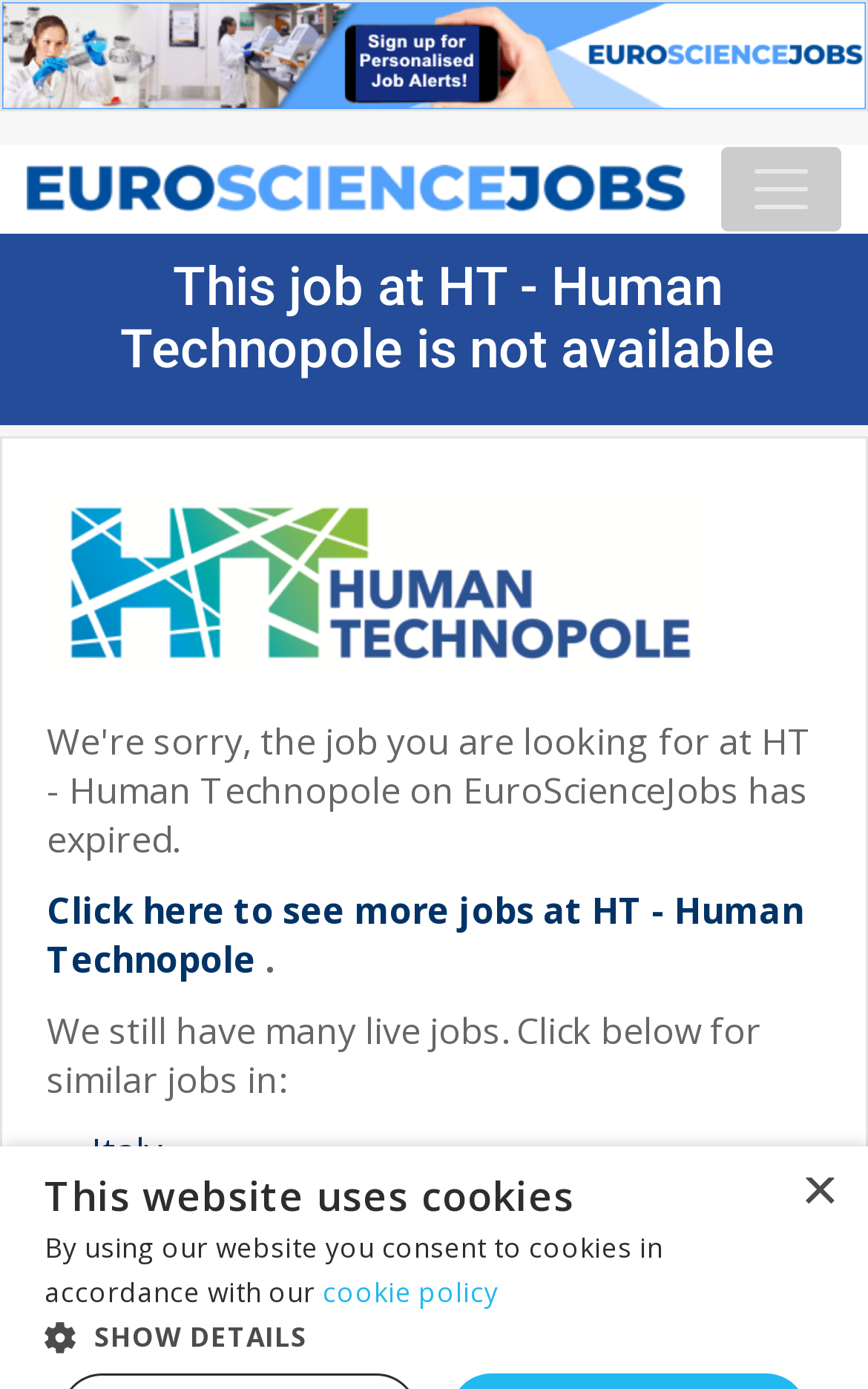Extract the main title from the webpage and generate its text.

This job at HT - Human Technopole is not available